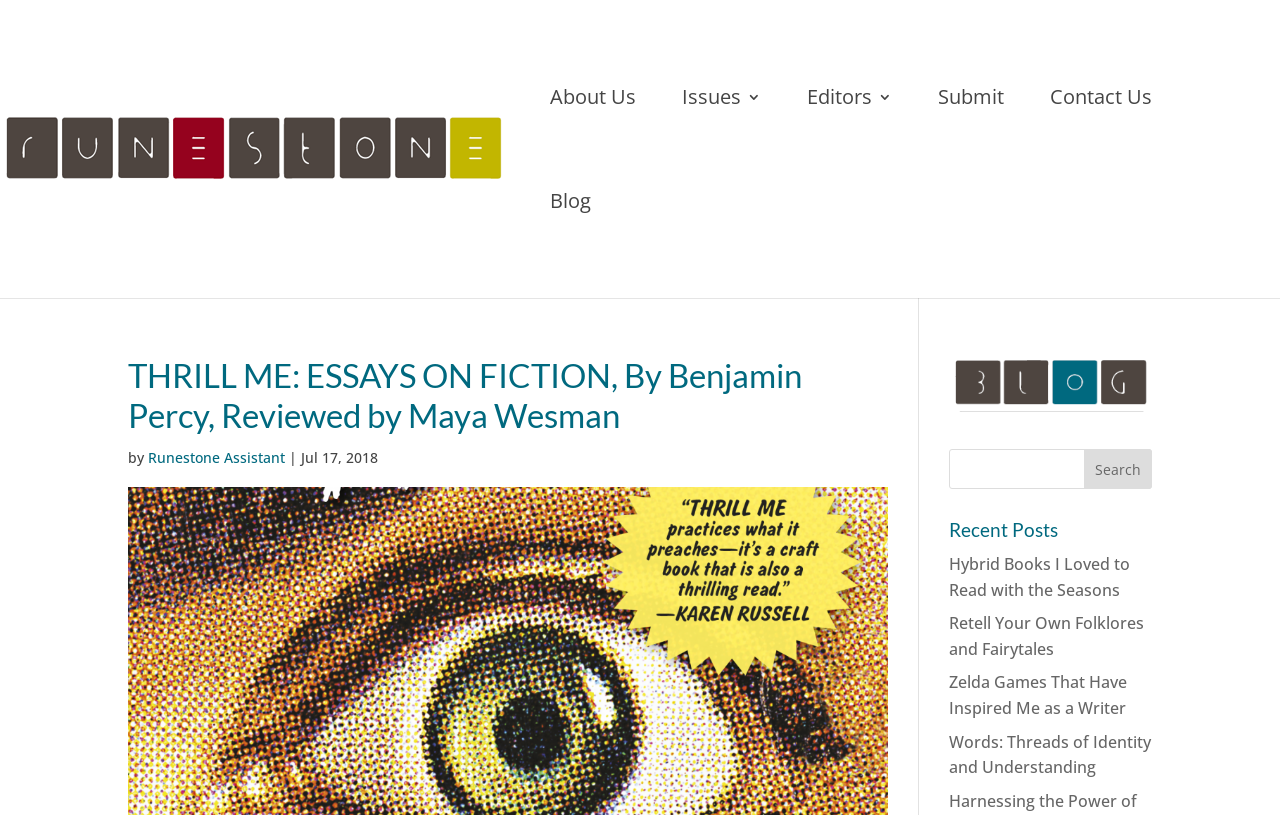How many links are present in the top navigation menu?
Please provide a detailed answer to the question.

The top navigation menu contains links to 'About Us', 'Issues', 'Editors', 'Submit', and 'Contact Us'. There are five links in total in this menu.